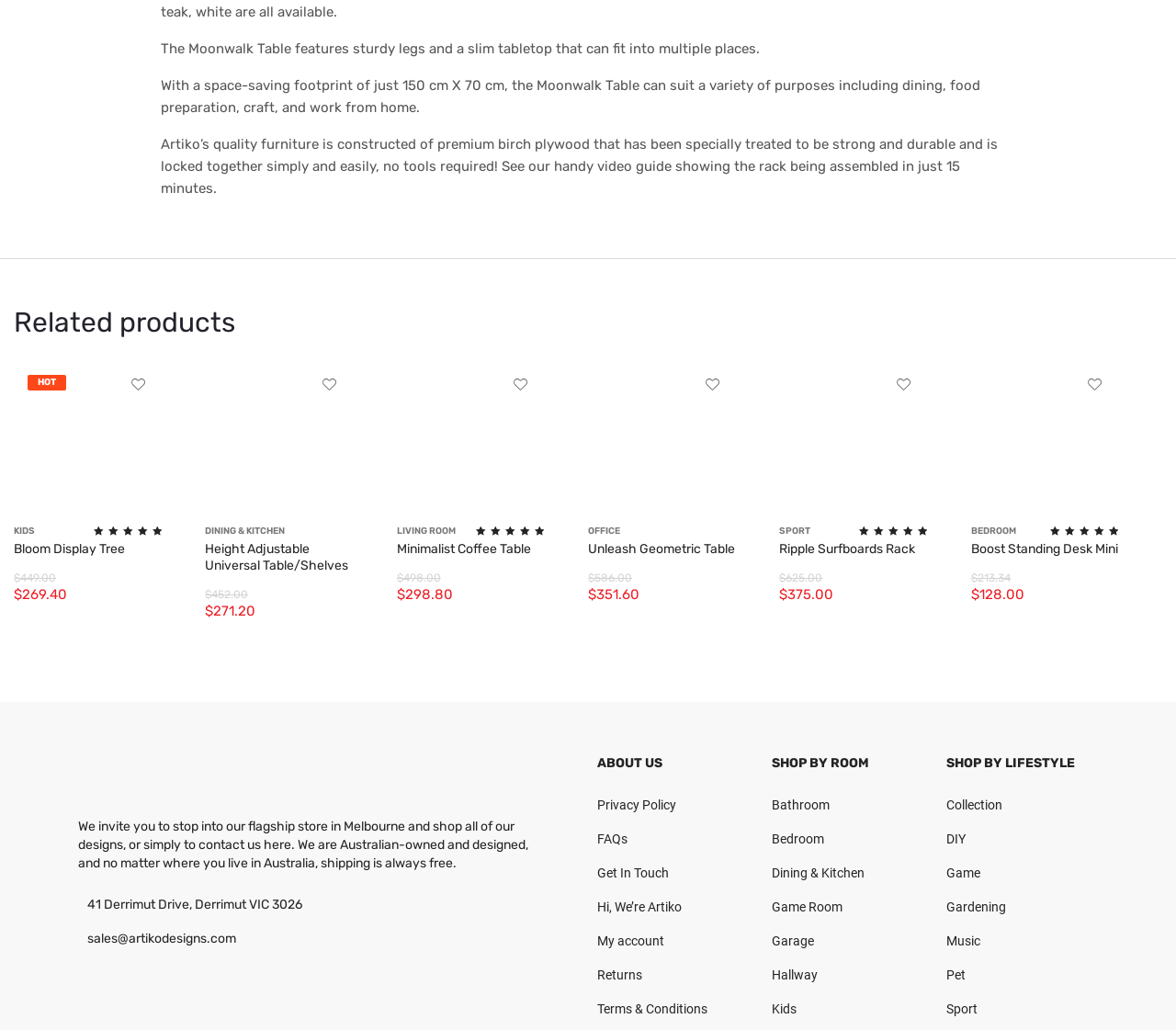How many products are listed under 'Related products'?
Using the visual information, respond with a single word or phrase.

8